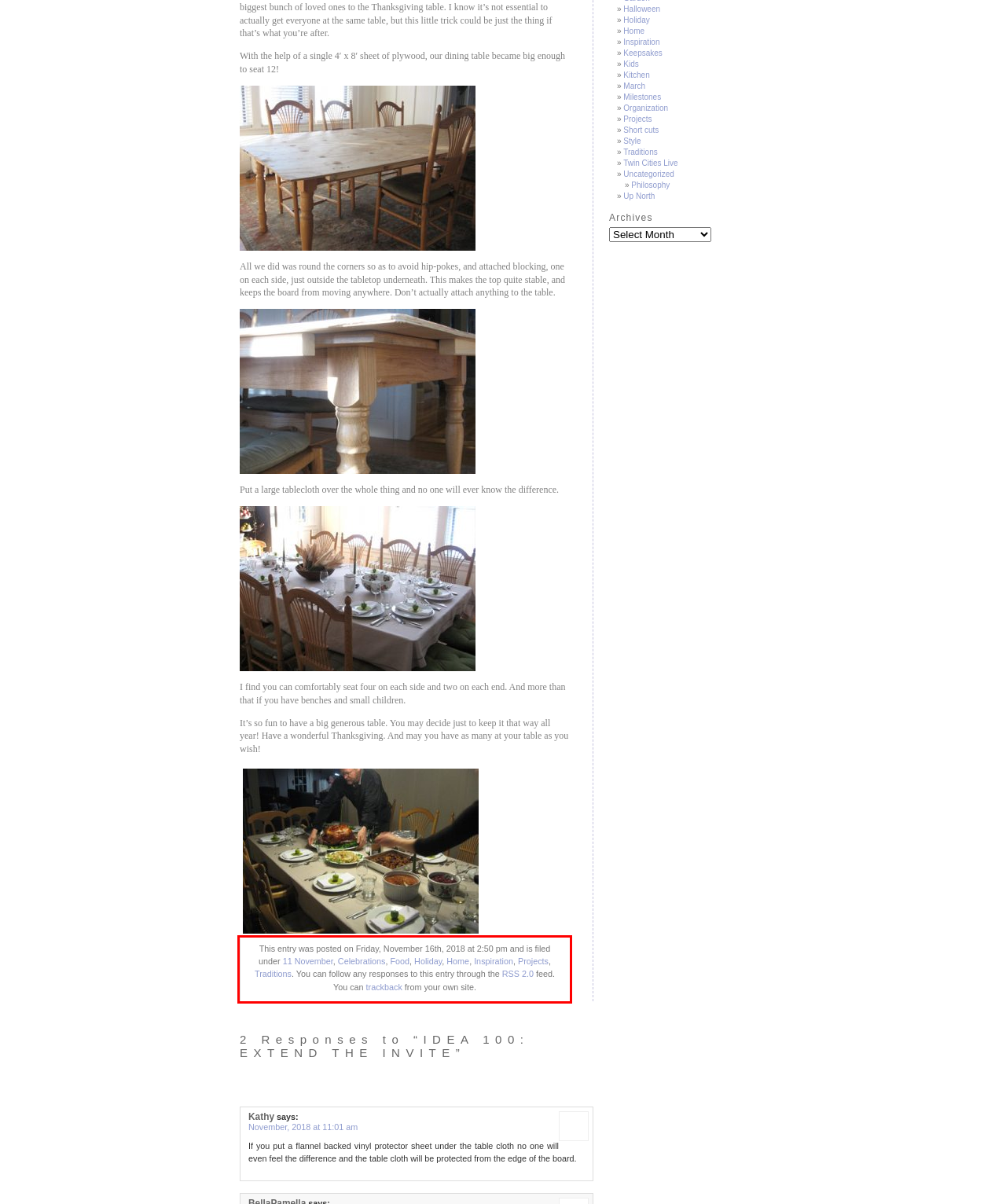Look at the webpage screenshot and recognize the text inside the red bounding box.

This entry was posted on Friday, November 16th, 2018 at 2:50 pm and is filed under 11 November, Celebrations, Food, Holiday, Home, Inspiration, Projects, Traditions. You can follow any responses to this entry through the RSS 2.0 feed. You can trackback from your own site.